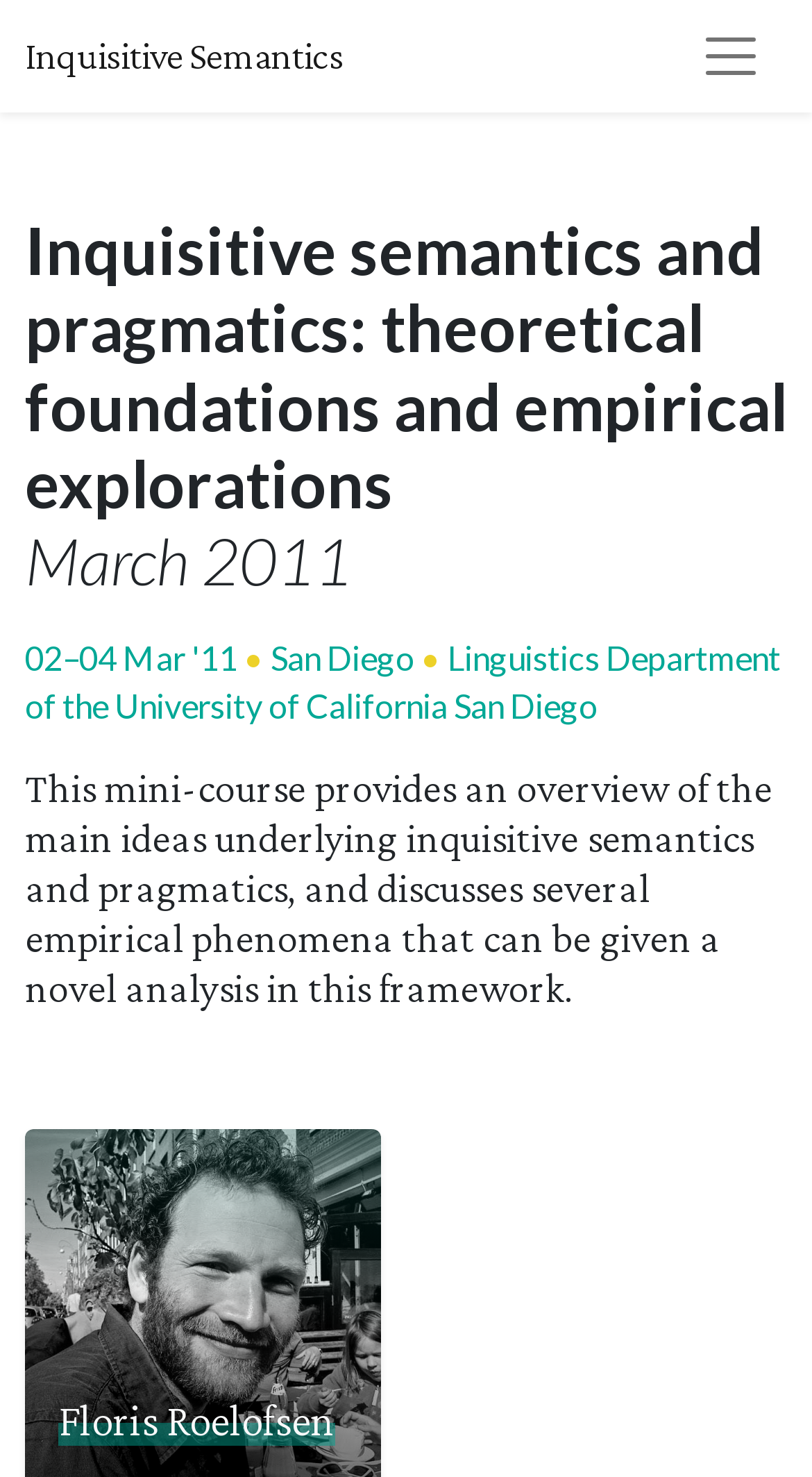Where was the mini-course held?
Refer to the screenshot and answer in one word or phrase.

San Diego